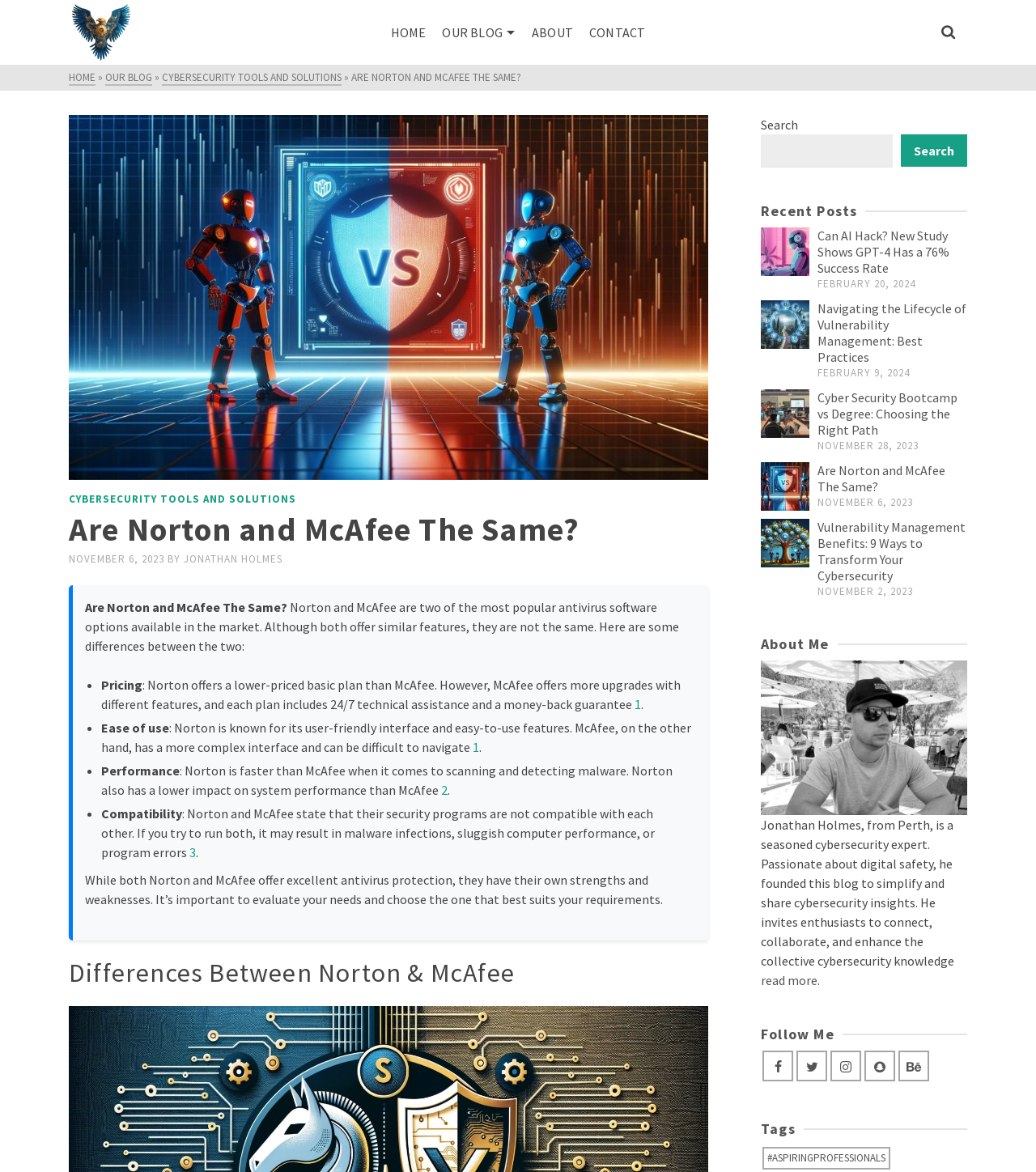Please locate and generate the primary heading on this webpage.

Are Norton and McAfee The Same?